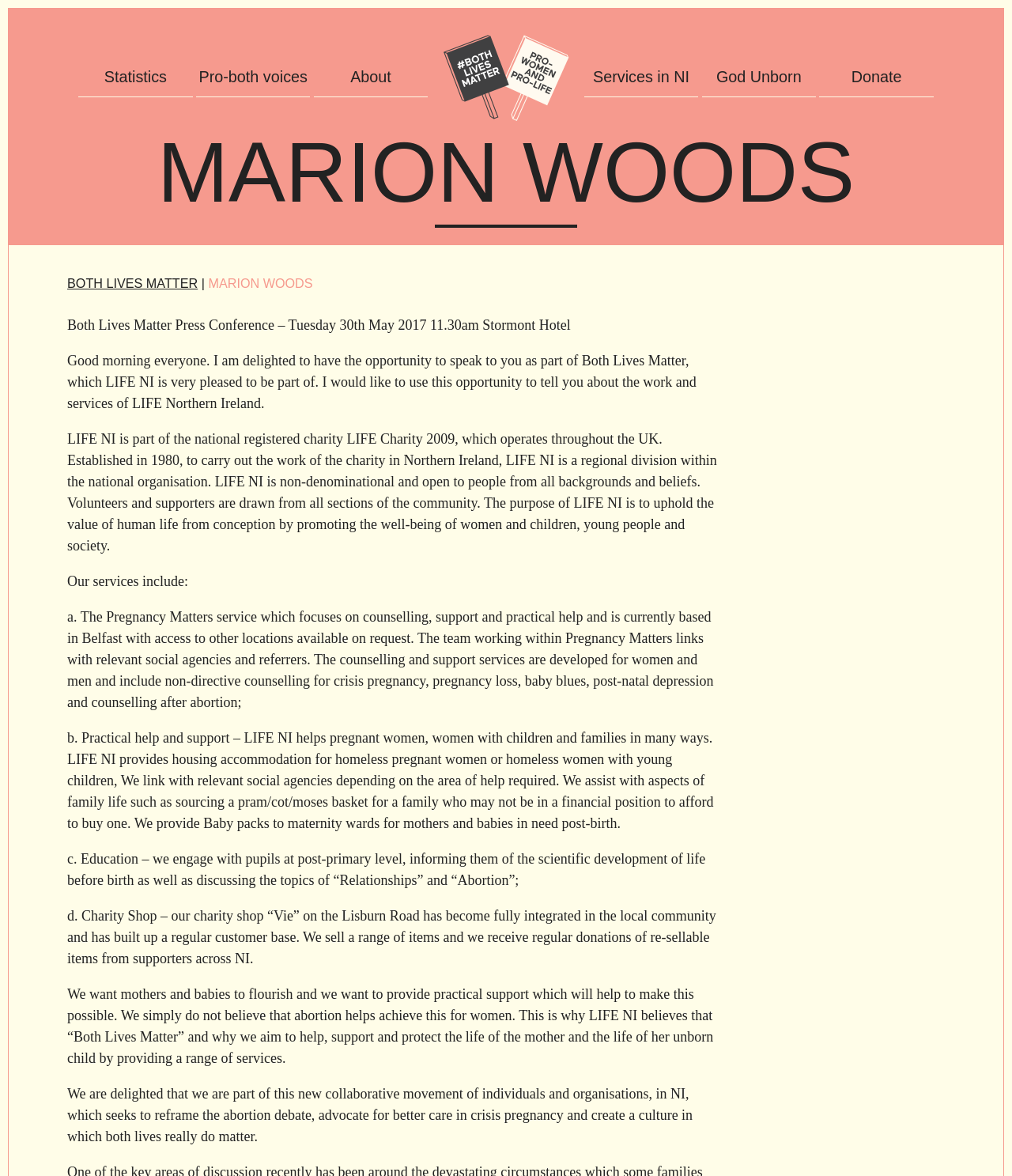Please locate the bounding box coordinates of the element that should be clicked to complete the given instruction: "Go to the 'Home Page'".

[0.426, 0.027, 0.574, 0.106]